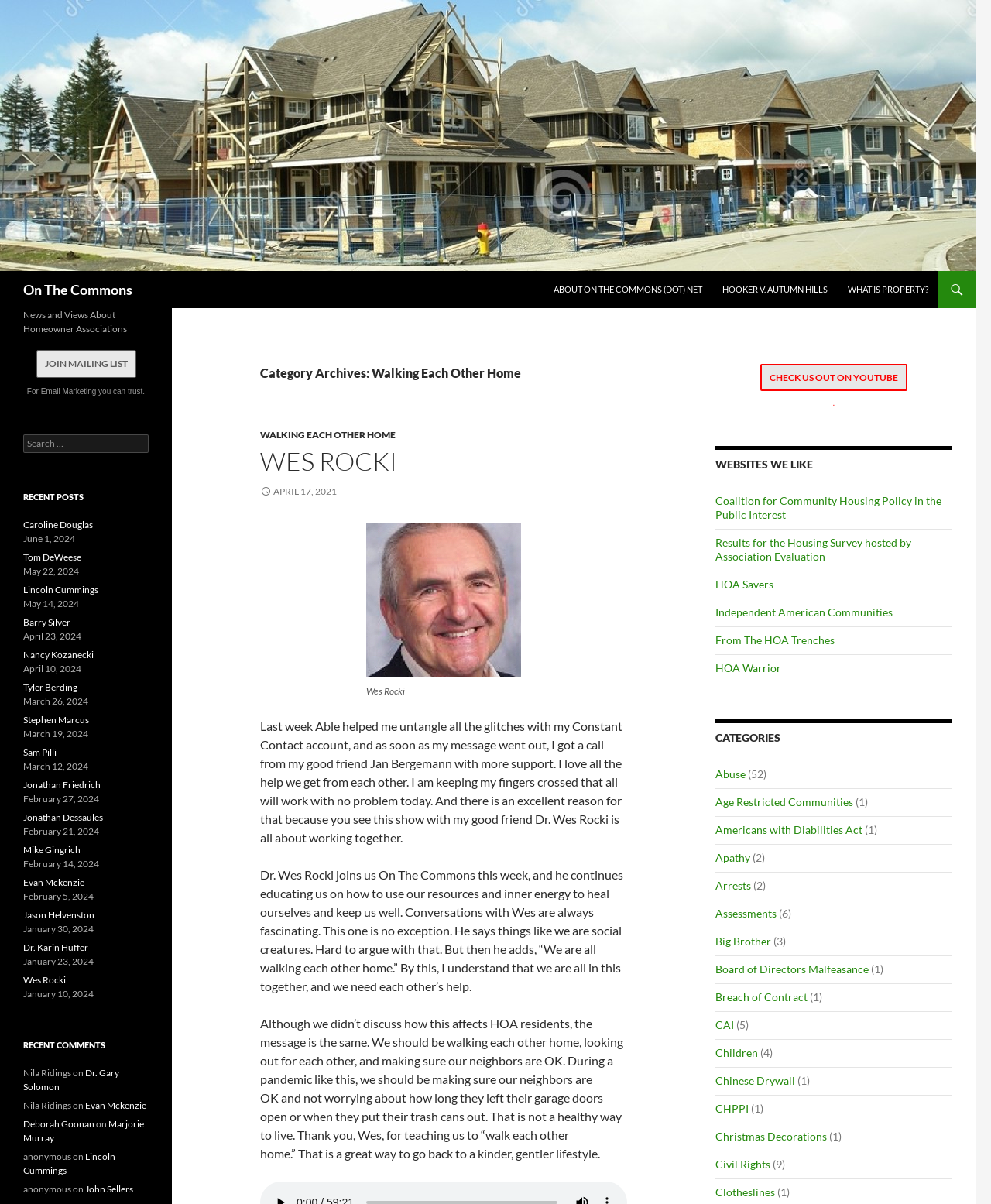Please answer the following question as detailed as possible based on the image: 
How many recent posts are listed on the webpage?

The recent posts section is a navigation element that lists 5 recent posts, which are authored by Caroline Douglas, Tom DeWeese, Lincoln Cummings, Barry Silver, and Nancy Kozanecki, along with their respective dates.